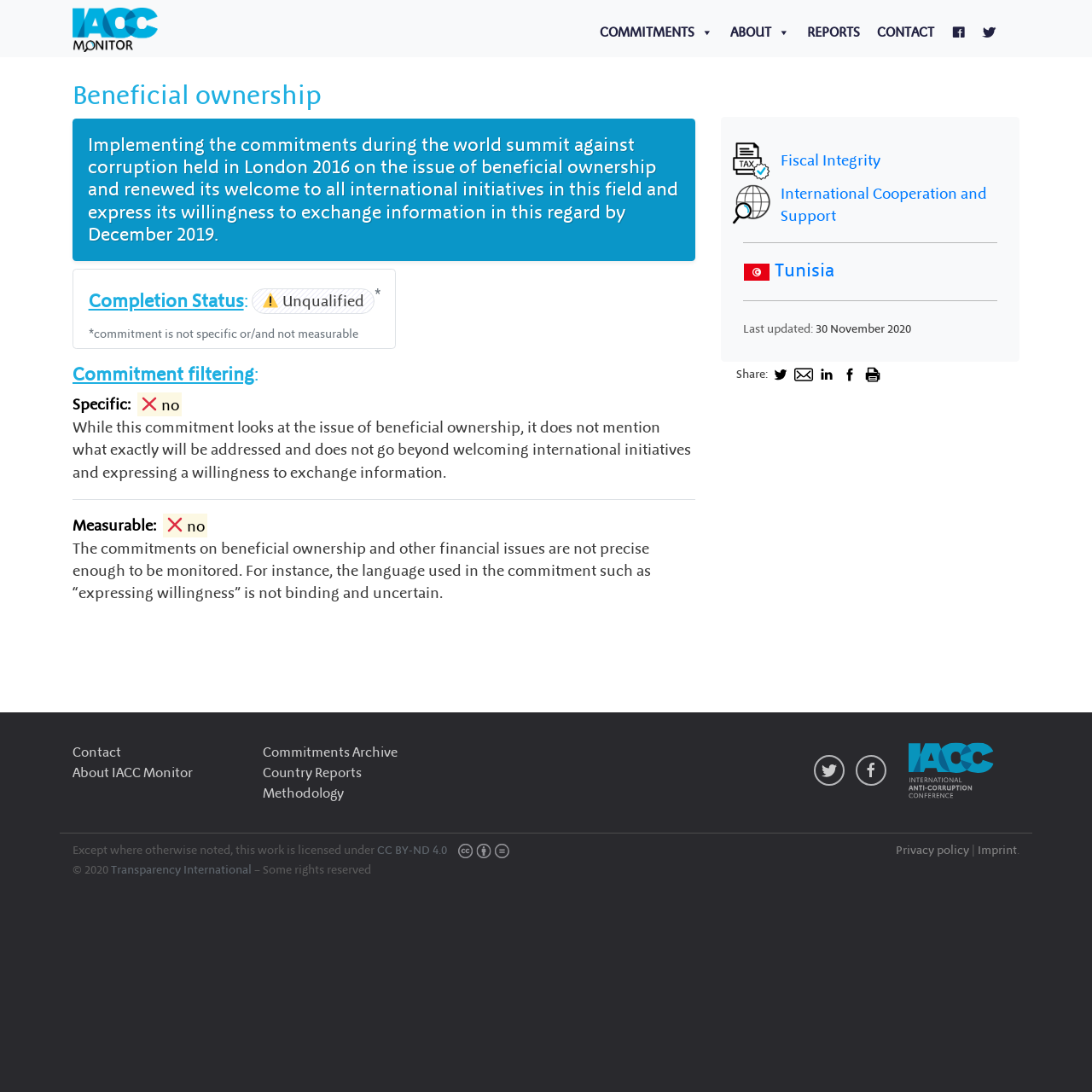Predict the bounding box coordinates of the area that should be clicked to accomplish the following instruction: "View the 'Fiscal Integrity' report". The bounding box coordinates should consist of four float numbers between 0 and 1, i.e., [left, top, right, bottom].

[0.669, 0.128, 0.925, 0.167]